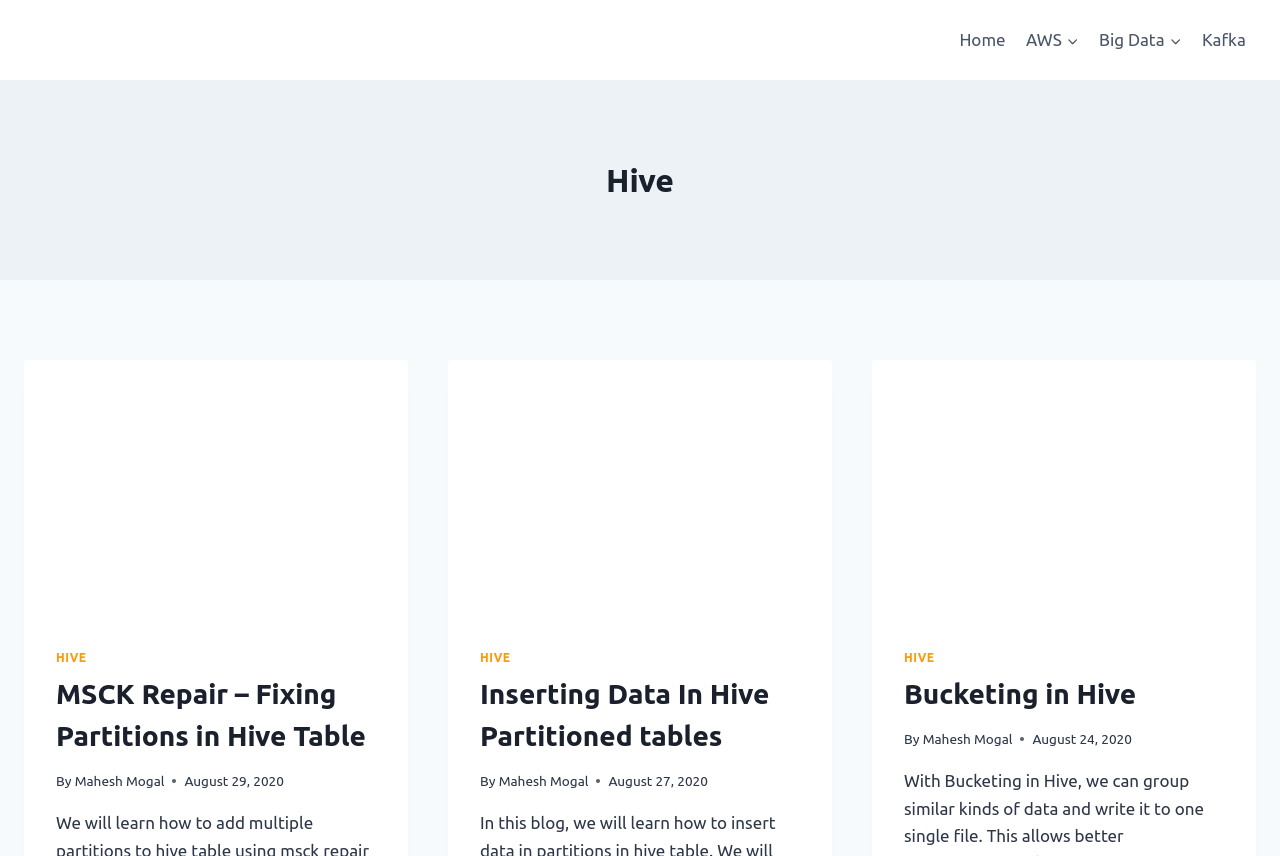Please specify the bounding box coordinates in the format (top-left x, top-left y, bottom-right x, bottom-right y), with values ranging from 0 to 1. Identify the bounding box for the UI component described as follows: AWSExpand

[0.794, 0.019, 0.851, 0.075]